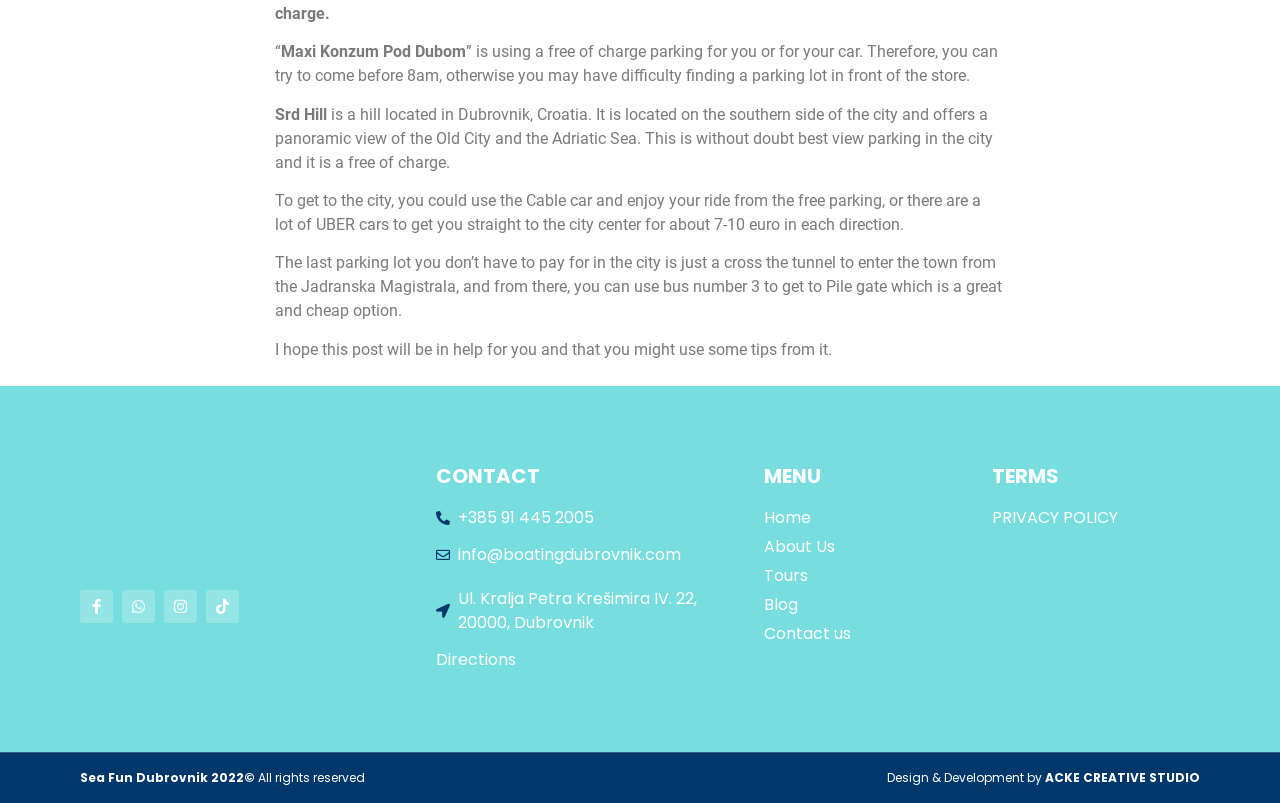Answer the question using only one word or a concise phrase: What is the phone number of Sea Fun Dubrovnik?

+385 91 445 2005